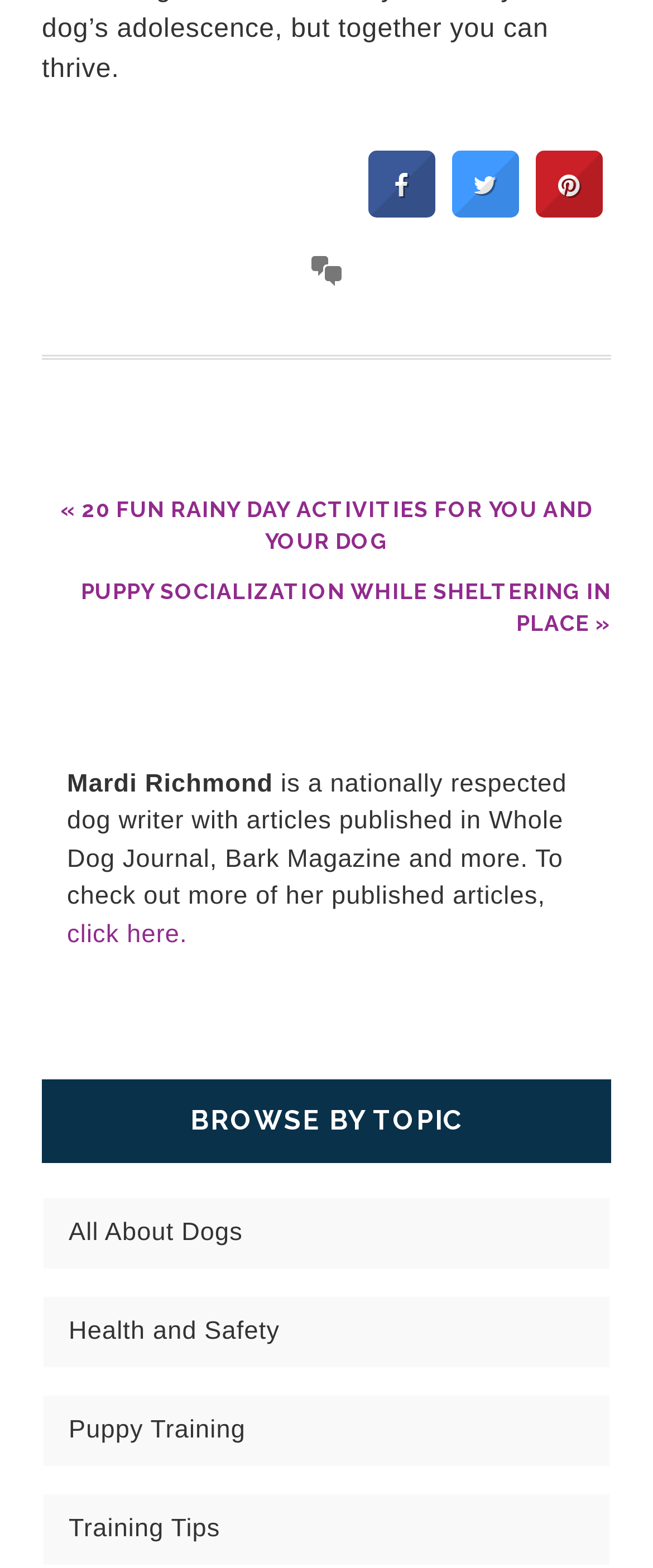Please find the bounding box for the UI component described as follows: "click here.".

[0.103, 0.587, 0.287, 0.605]